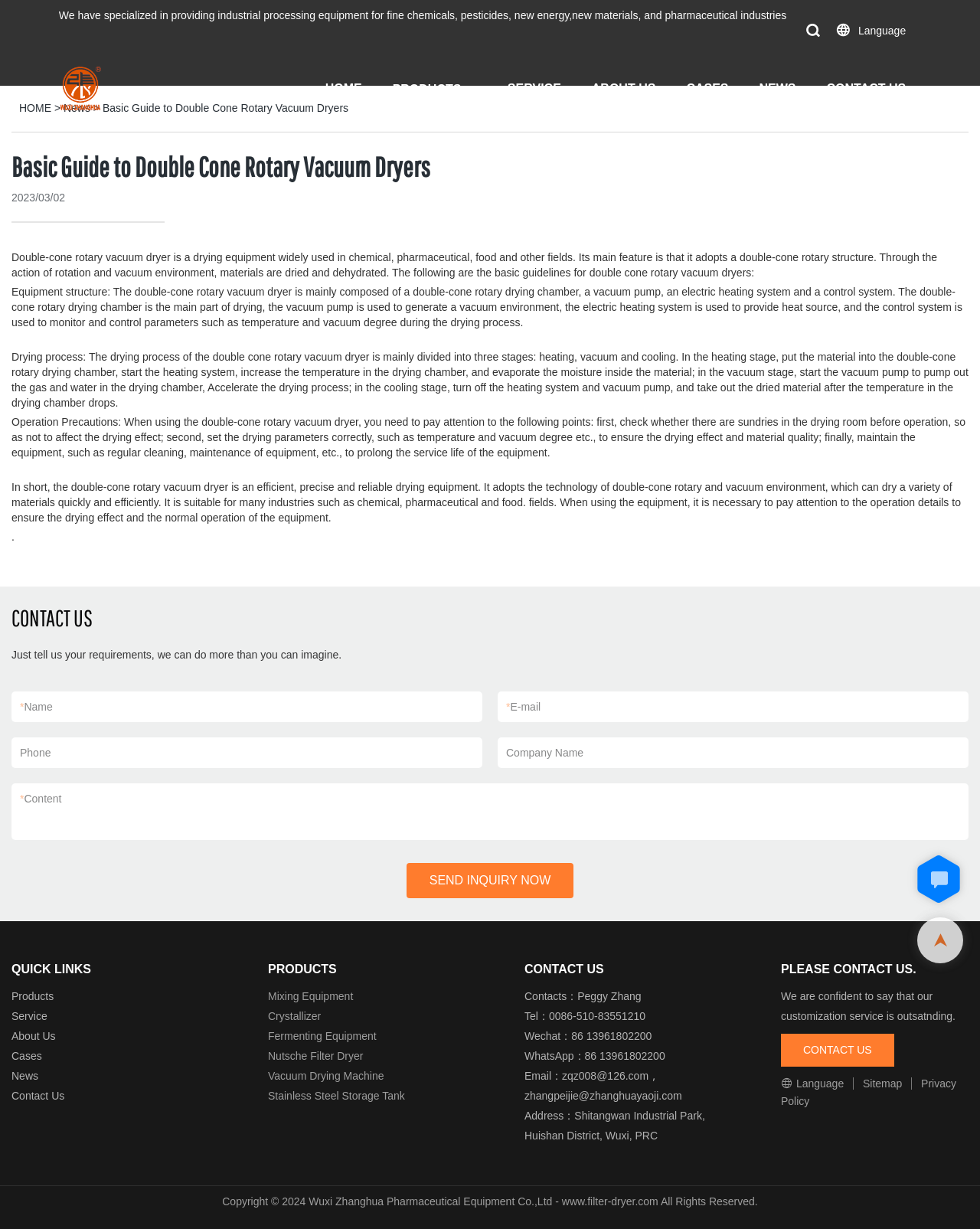Find the bounding box coordinates for the HTML element described in this sentence: "HOME". Provide the coordinates as four float numbers between 0 and 1, in the format [left, top, right, bottom].

[0.02, 0.083, 0.052, 0.093]